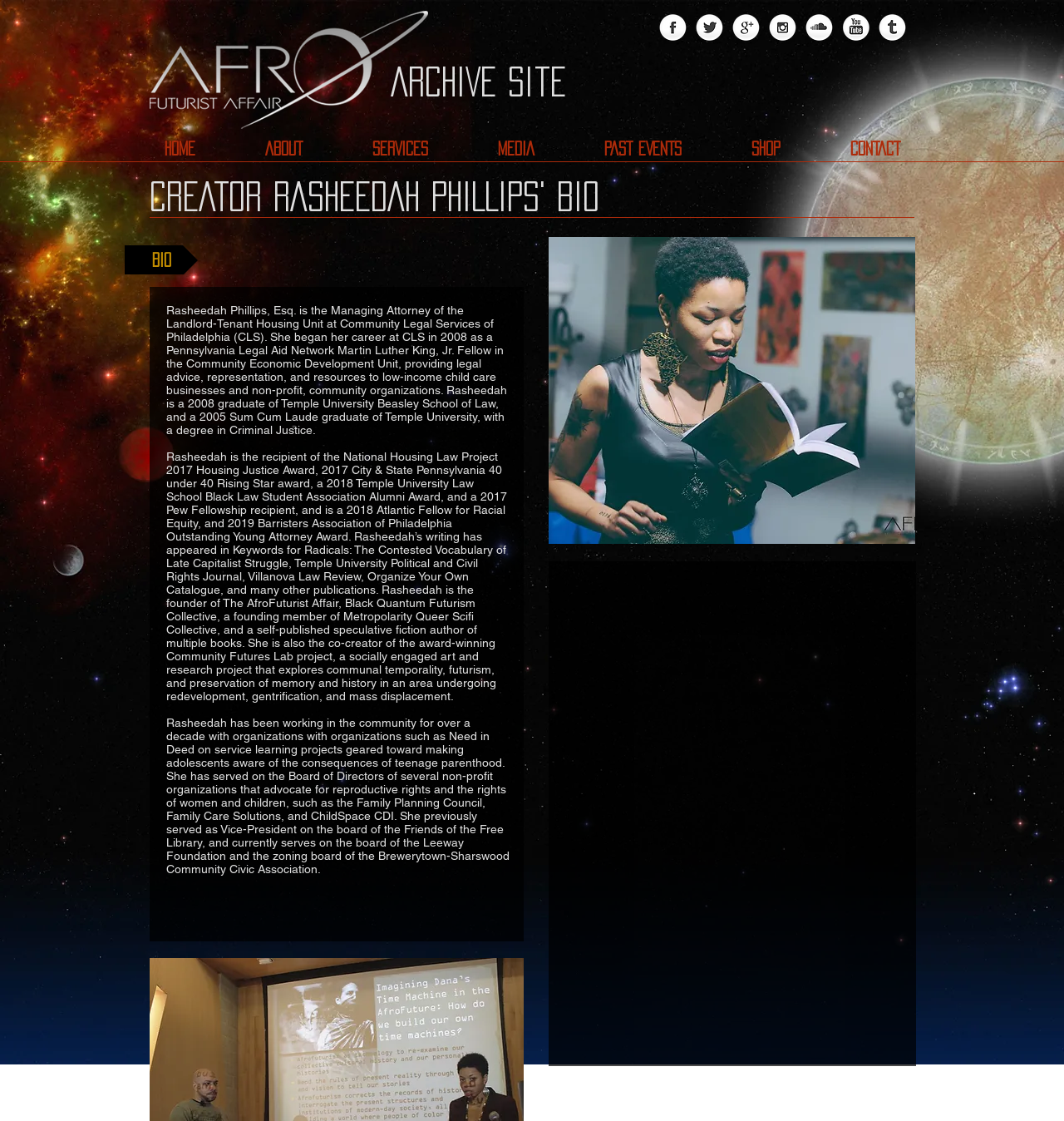Using the provided description: "PAST EVENTS", find the bounding box coordinates of the corresponding UI element. The output should be four float numbers between 0 and 1, in the format [left, top, right, bottom].

[0.484, 0.122, 0.677, 0.143]